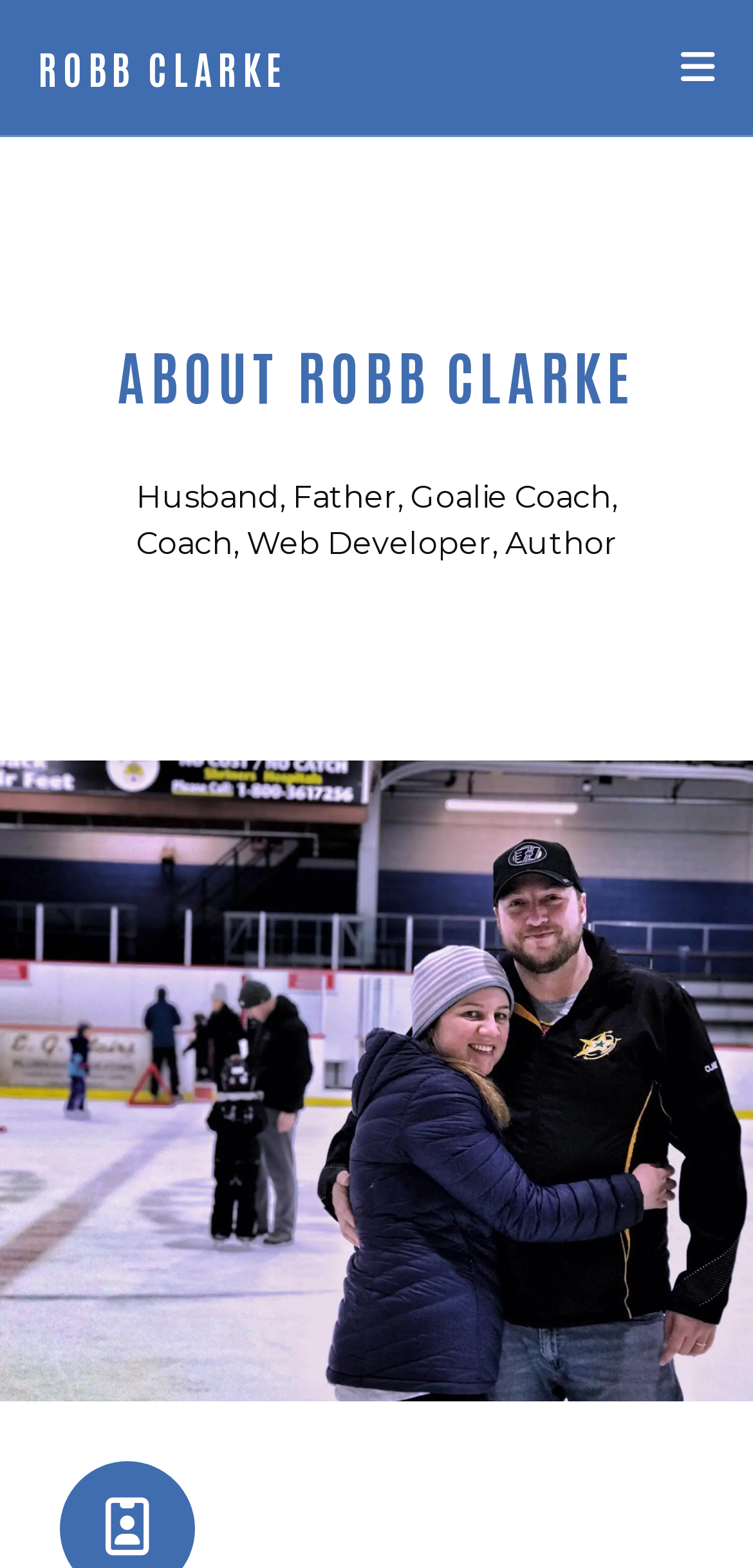Determine the bounding box coordinates of the UI element described below. Use the format (top-left x, top-left y, bottom-right x, bottom-right y) with floating point numbers between 0 and 1: Robb Clarke

[0.05, 0.027, 0.381, 0.059]